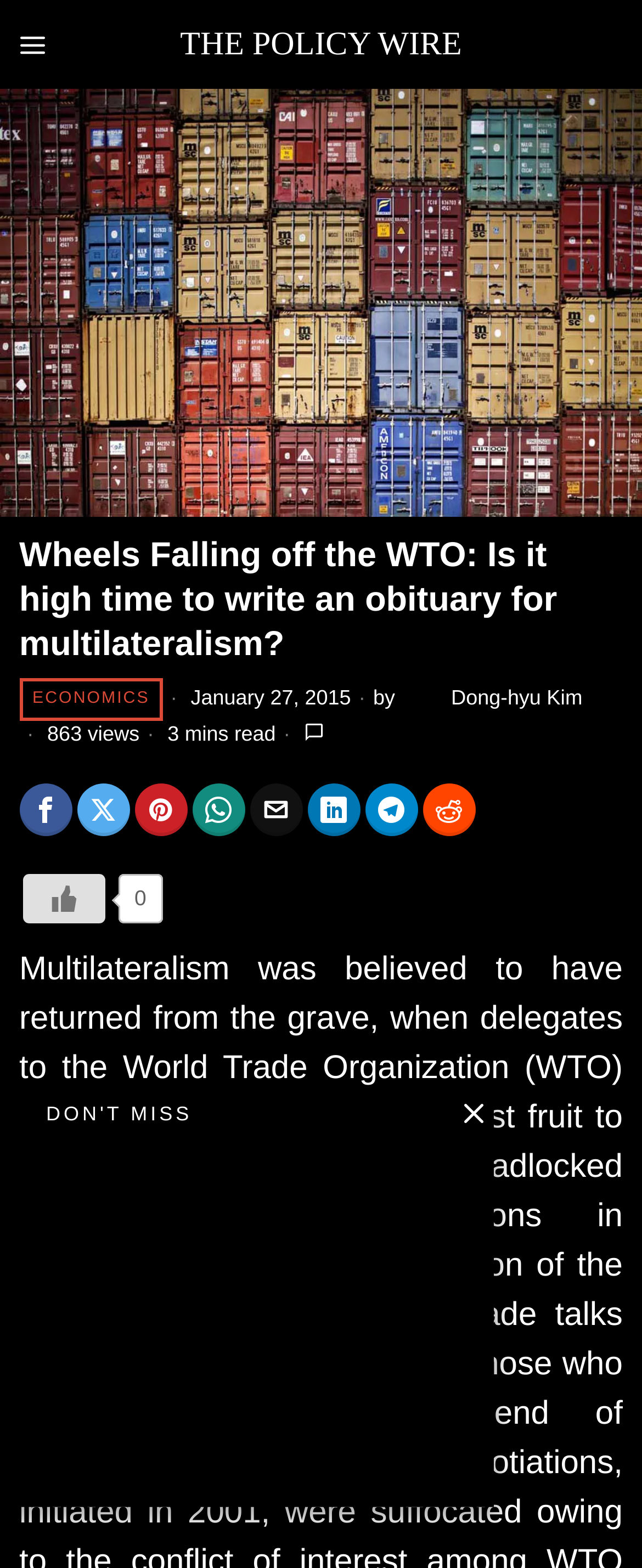Determine the bounding box coordinates for the clickable element to execute this instruction: "Click on the link to THE POLICY WIRE". Provide the coordinates as four float numbers between 0 and 1, i.e., [left, top, right, bottom].

[0.281, 0.017, 0.719, 0.04]